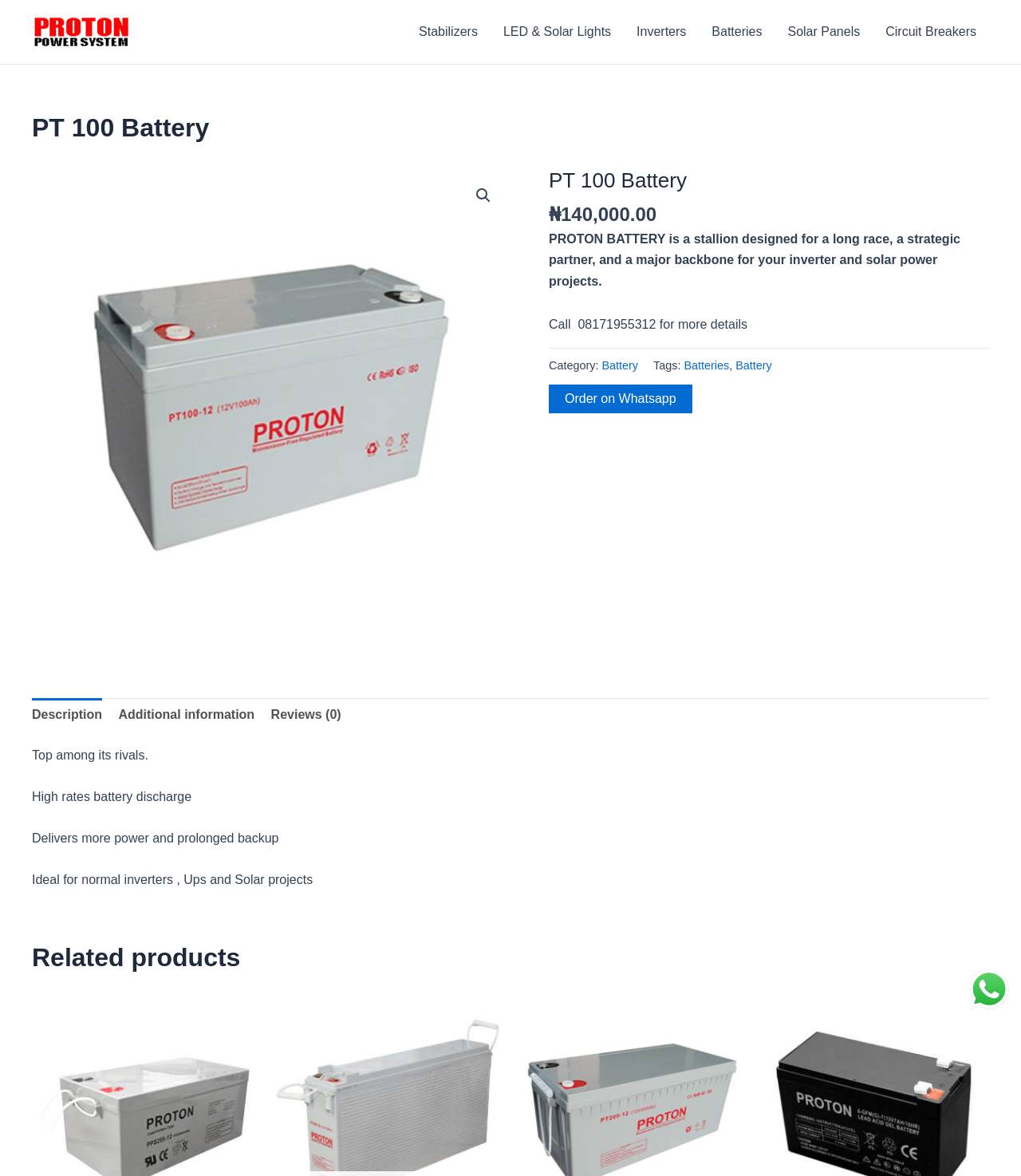Pinpoint the bounding box coordinates of the clickable area necessary to execute the following instruction: "Search for something". The coordinates should be given as four float numbers between 0 and 1, namely [left, top, right, bottom].

None